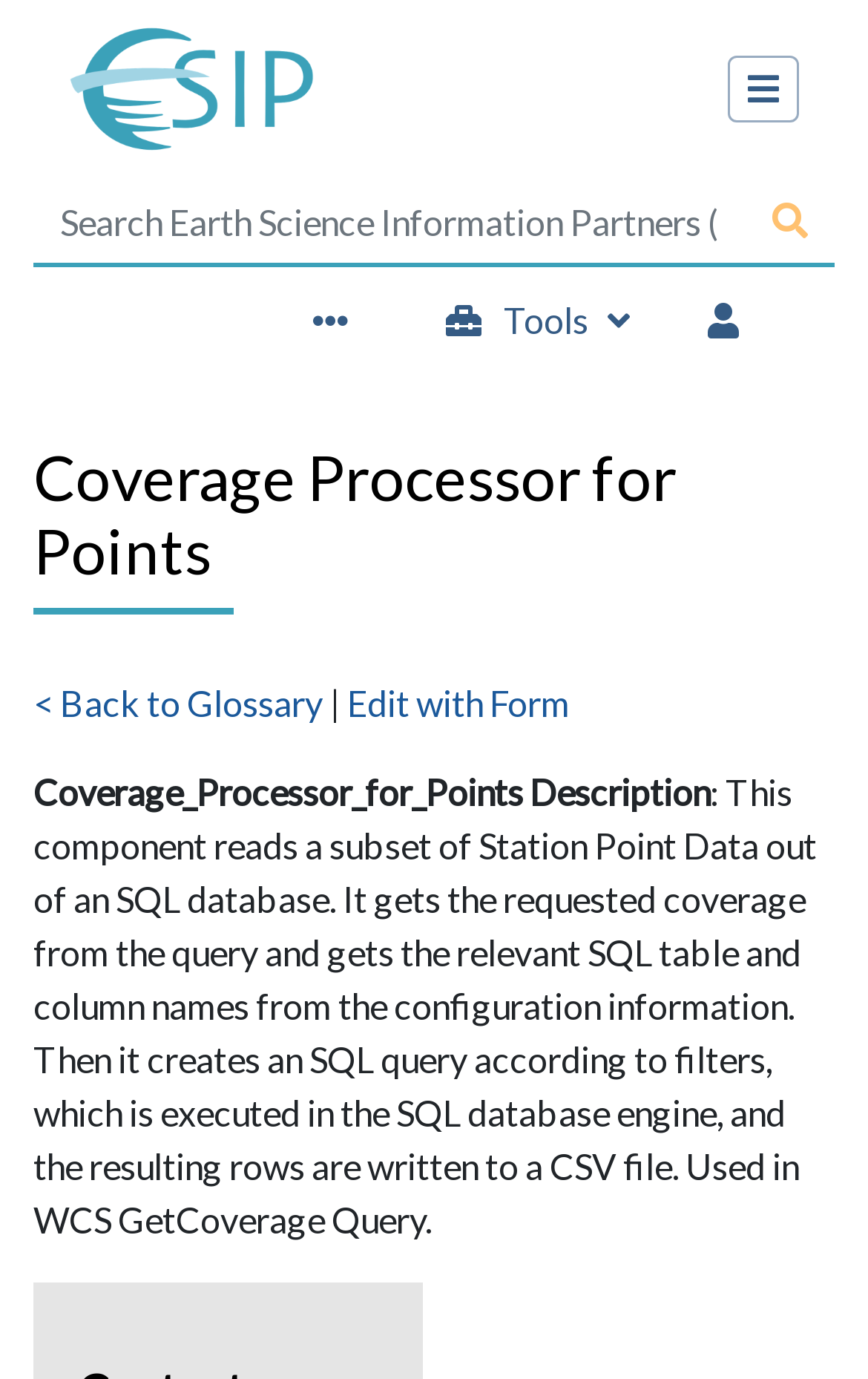Please provide the bounding box coordinates for the element that needs to be clicked to perform the following instruction: "Go to page". The coordinates should be given as four float numbers between 0 and 1, i.e., [left, top, right, bottom].

[0.859, 0.129, 0.962, 0.191]